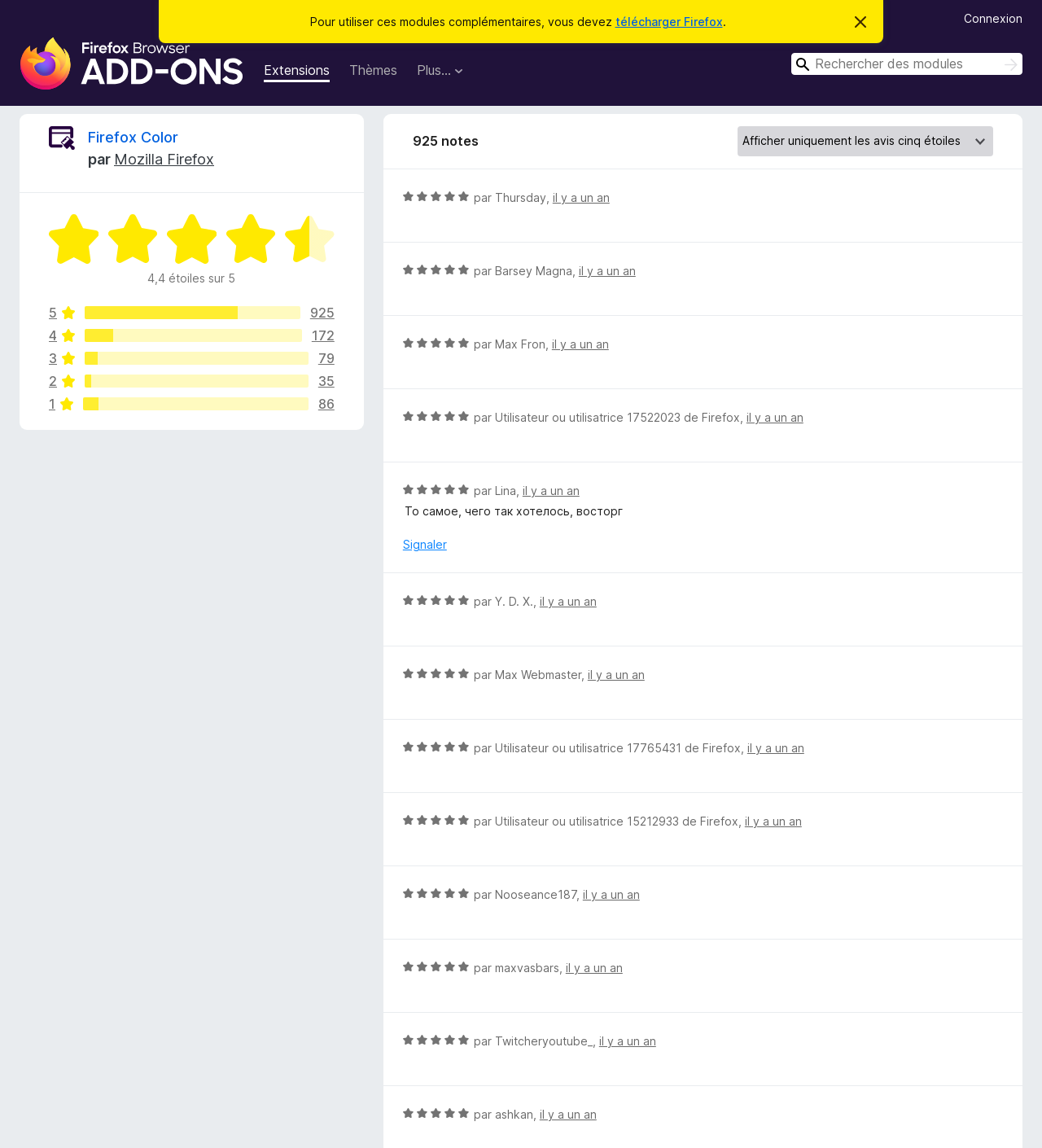What is the purpose of the search box?
Using the image as a reference, answer the question in detail.

I inferred the purpose of the search box by looking at its location and the surrounding elements. The search box is located near the top of the page, next to the 'Modules pour le navigateur Firefox' link, which suggests that it is used to search for extensions or themes.